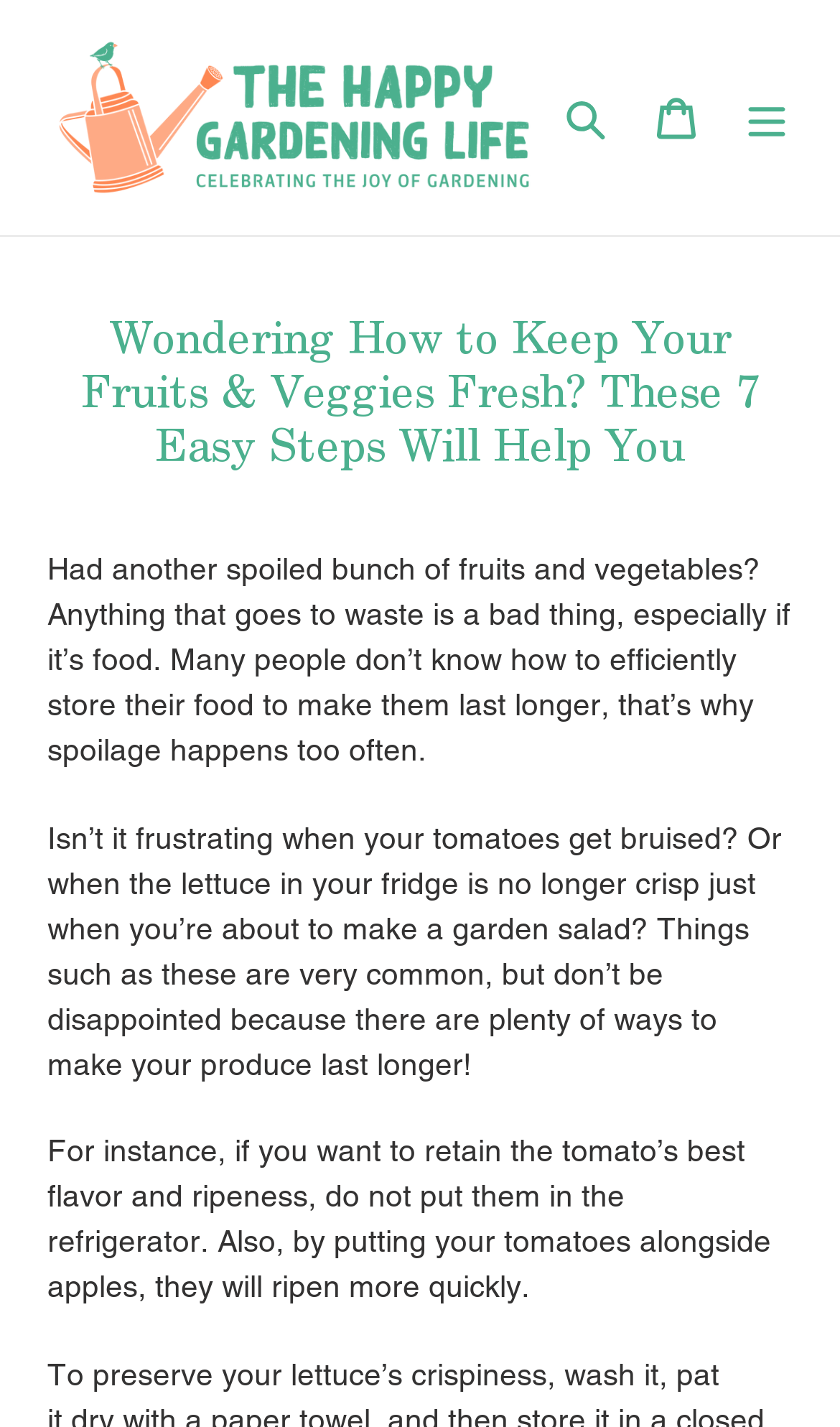Locate the bounding box coordinates of the UI element described by: "alt="The Happy Gardening Life"". Provide the coordinates as four float numbers between 0 and 1, formatted as [left, top, right, bottom].

[0.056, 0.023, 0.644, 0.142]